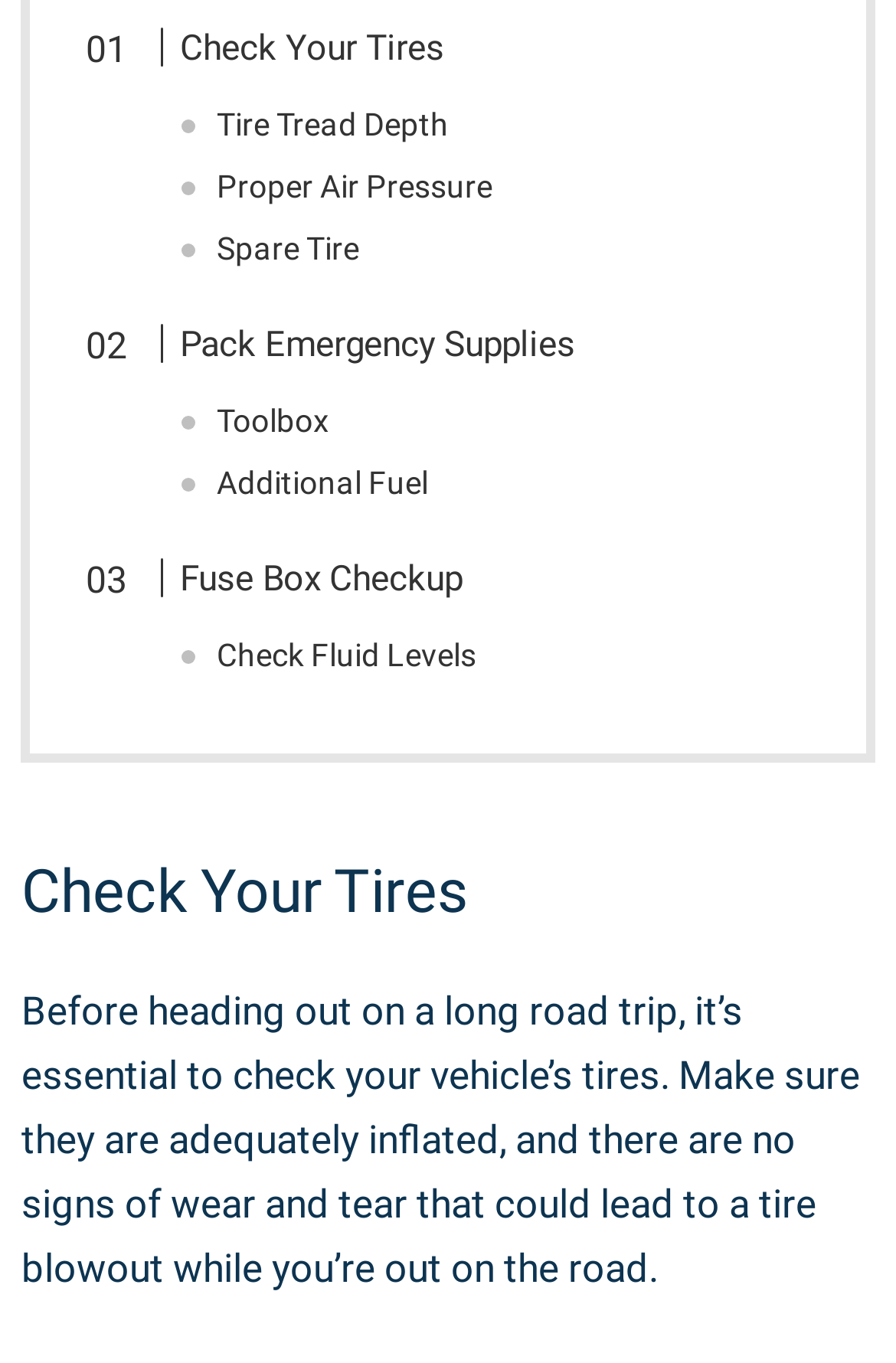Find the bounding box coordinates of the clickable area required to complete the following action: "Check fluid levels".

[0.242, 0.463, 0.532, 0.499]